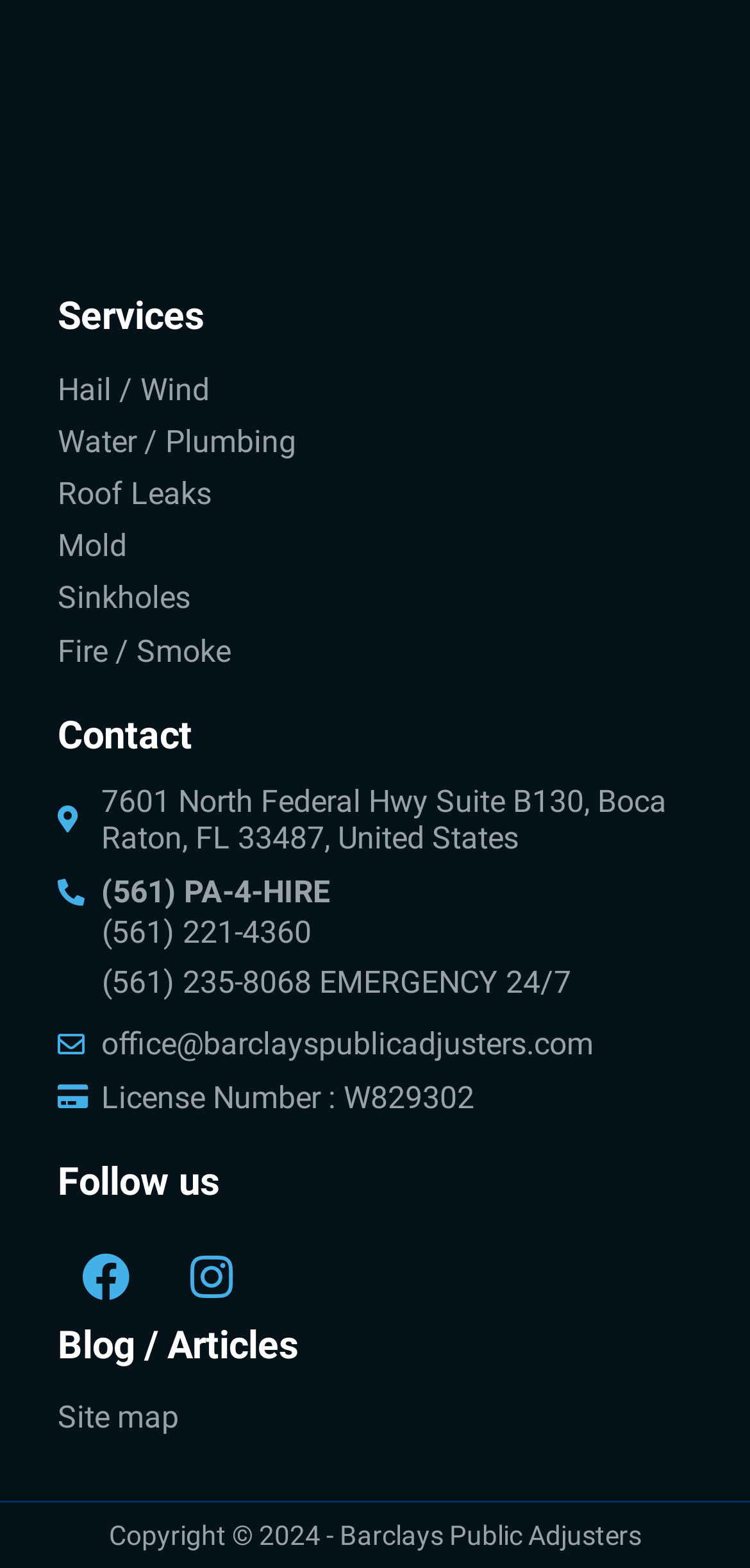Pinpoint the bounding box coordinates of the element you need to click to execute the following instruction: "Click Services". The bounding box should be represented by four float numbers between 0 and 1, in the format [left, top, right, bottom].

[0.077, 0.186, 0.272, 0.216]